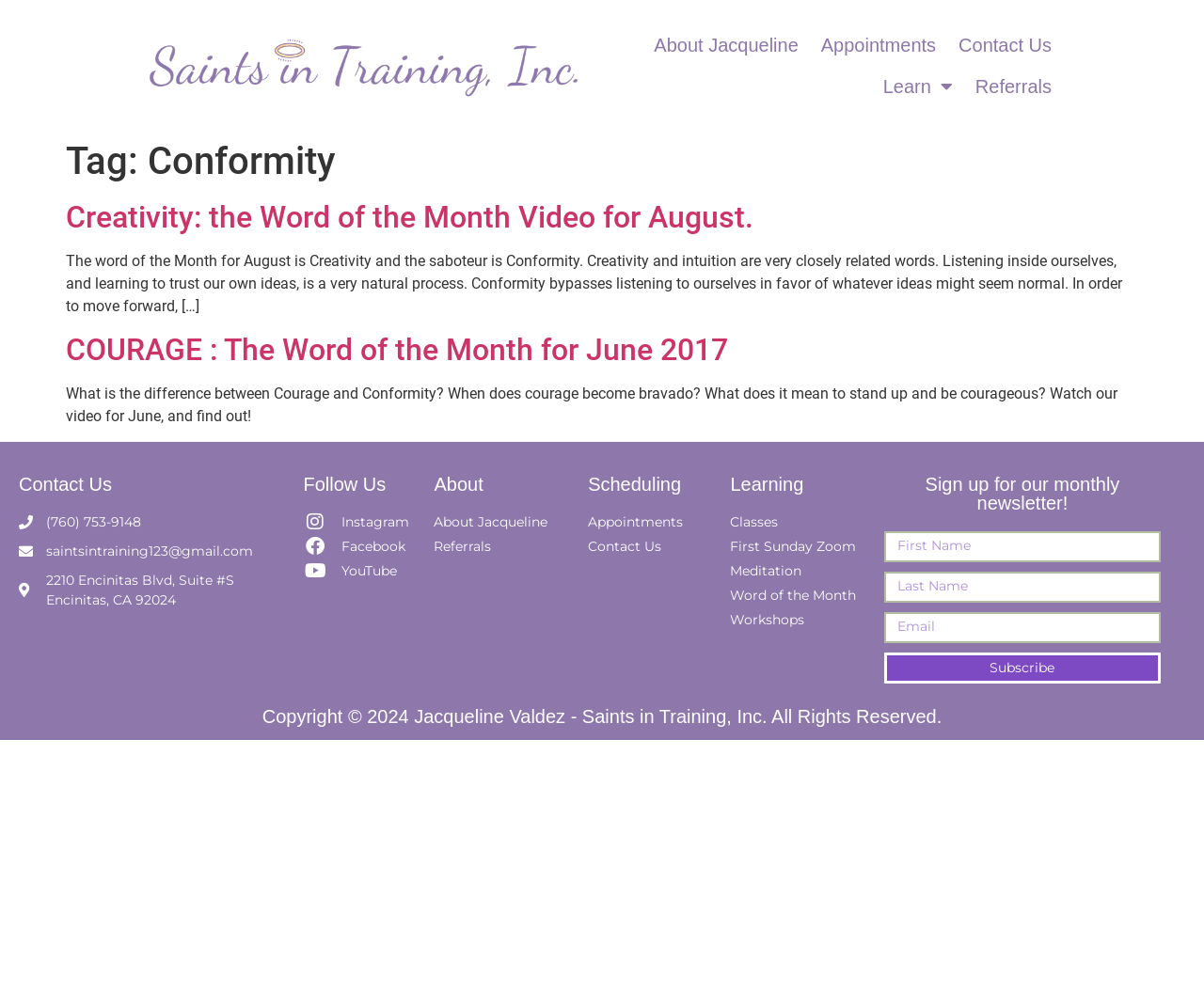What is the purpose of the 'Word of the Month' link?
Can you provide a detailed and comprehensive answer to the question?

I found the 'Word of the Month' link by looking at the 'Learning' section, which is located below the main content area. The link is likely to access the Word of the Month video, as it is mentioned in the article section above.